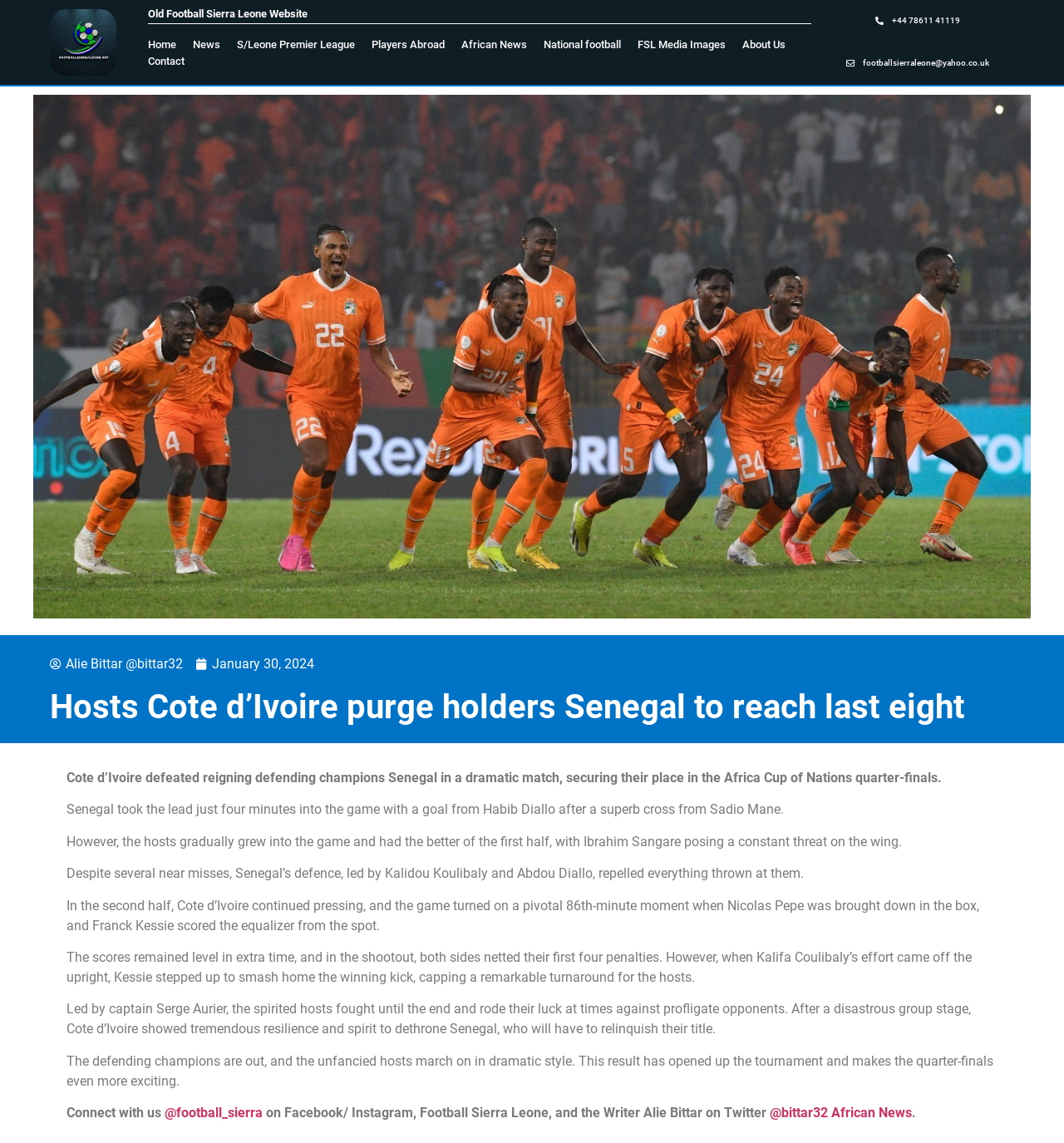Identify the bounding box coordinates of the section to be clicked to complete the task described by the following instruction: "Click the 'About Us' link". The coordinates should be four float numbers between 0 and 1, formatted as [left, top, right, bottom].

[0.698, 0.032, 0.754, 0.046]